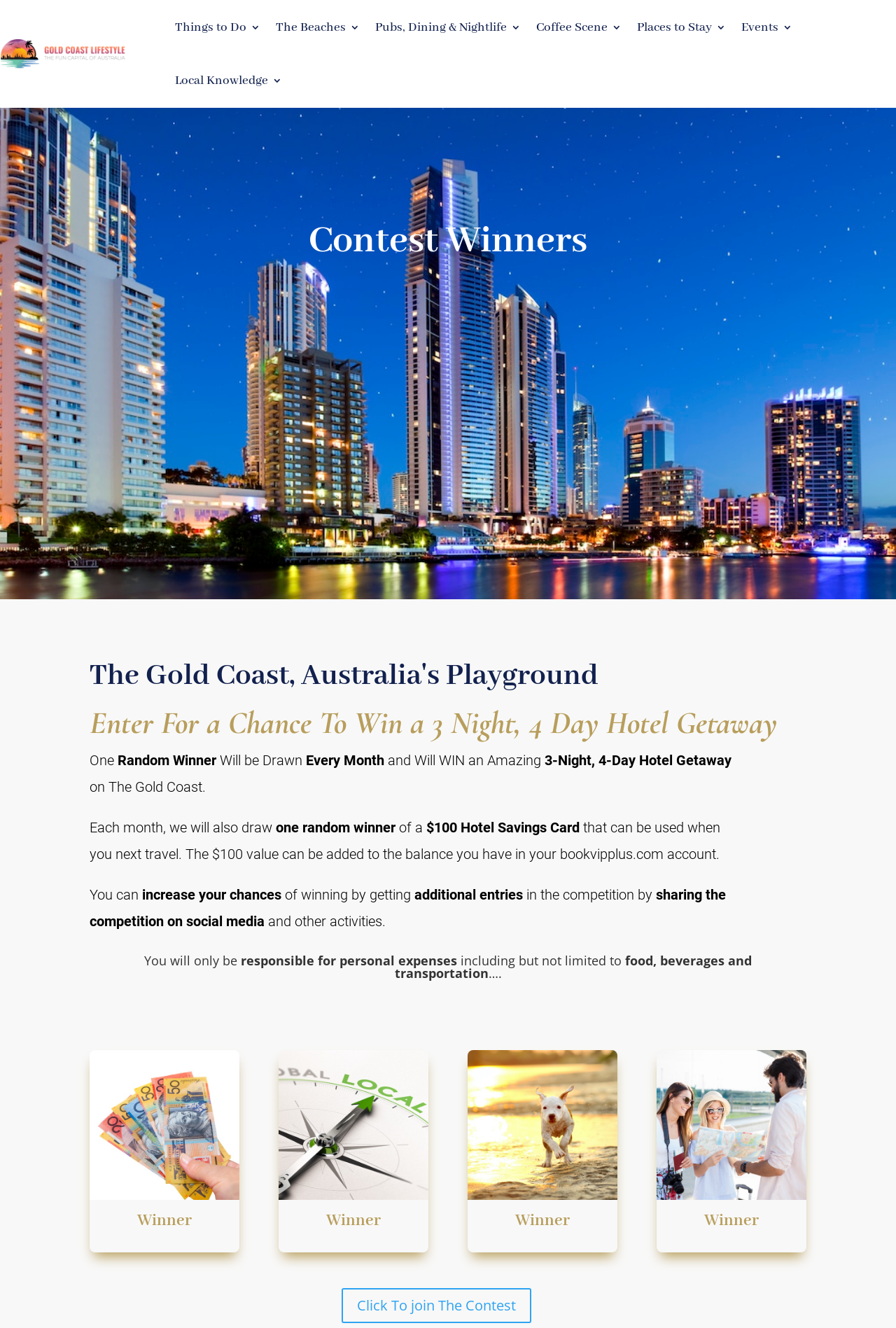How can you increase your chances of winning?
Examine the webpage screenshot and provide an in-depth answer to the question.

The webpage suggests that you can increase your chances of winning by getting additional entries in the competition by sharing the competition on social media and other activities.